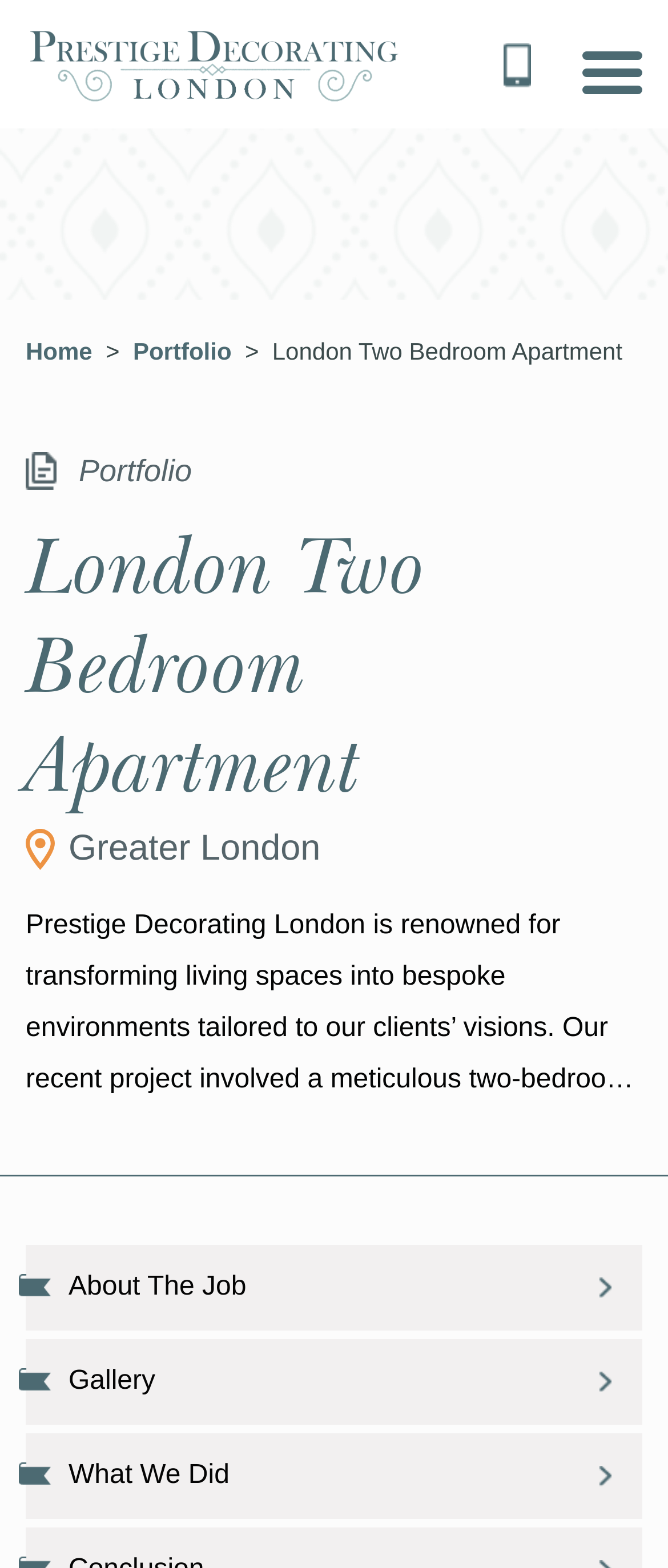Locate the bounding box for the described UI element: "Home". Ensure the coordinates are four float numbers between 0 and 1, formatted as [left, top, right, bottom].

[0.038, 0.215, 0.138, 0.233]